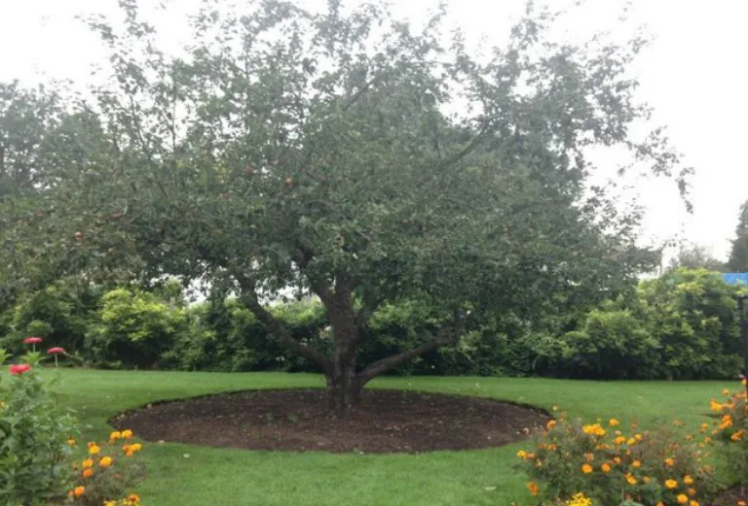Provide a thorough and detailed caption for the image.

The image features a mature Blenheim Orange apple tree standing prominently in a lush garden setting. The tree is full of lush green foliage and is noticeably laden with fruit, reflecting a healthy harvest. Surrounding the base of the tree is a well-maintained circular area of dark mulch, enhancing the visual appeal of the tree. Vibrant yellow marigolds bloom at the forefront, adding a splash of color to the scene. The background foliage suggests a thriving landscape, indicative of a well-cared-for garden. This scene invites viewers to appreciate the beauty of nature and the bounty of autumn, ideal for an event like the Apple Day Celebration at Fulham Palace, where visitors can taste and purchase various apple varieties.